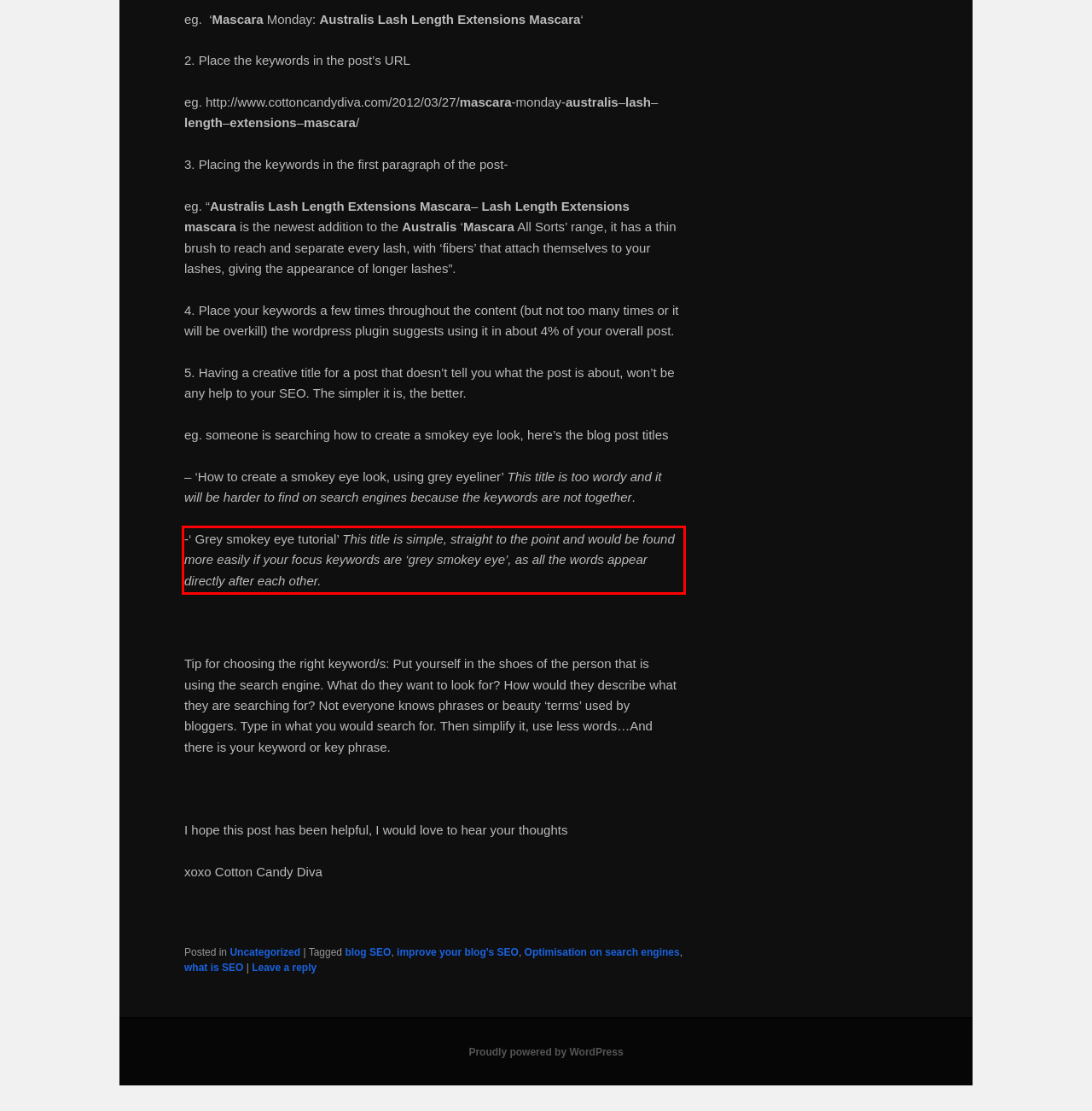You have a webpage screenshot with a red rectangle surrounding a UI element. Extract the text content from within this red bounding box.

-‘ Grey smokey eye tutorial’ This title is simple, straight to the point and would be found more easily if your focus keywords are ‘grey smokey eye’, as all the words appear directly after each other.